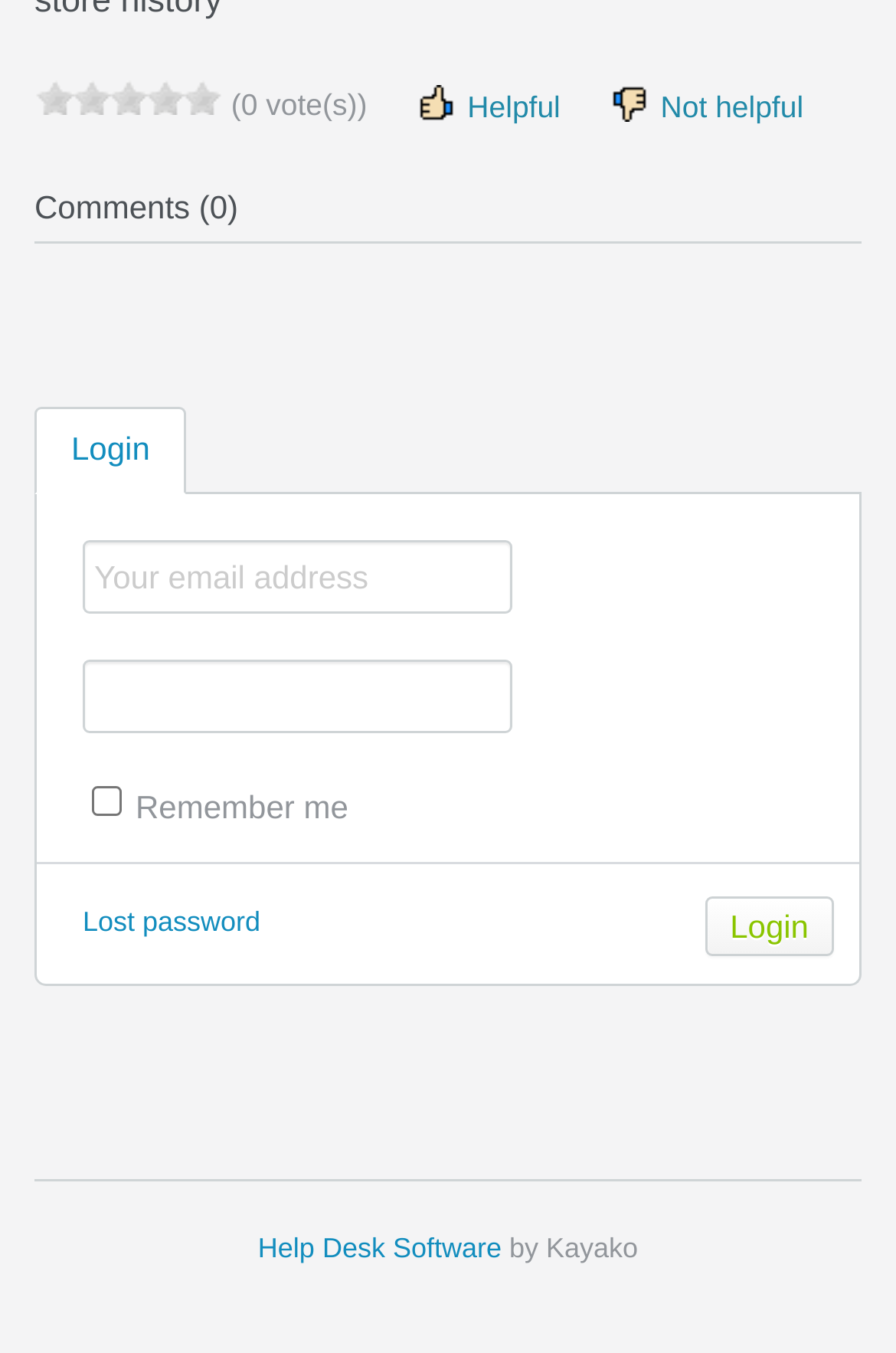What is the purpose of the top-right link?
Provide a detailed and well-explained answer to the question.

The top-right link has the text 'Login' and is likely used to navigate to a login page or to log in to an existing account.